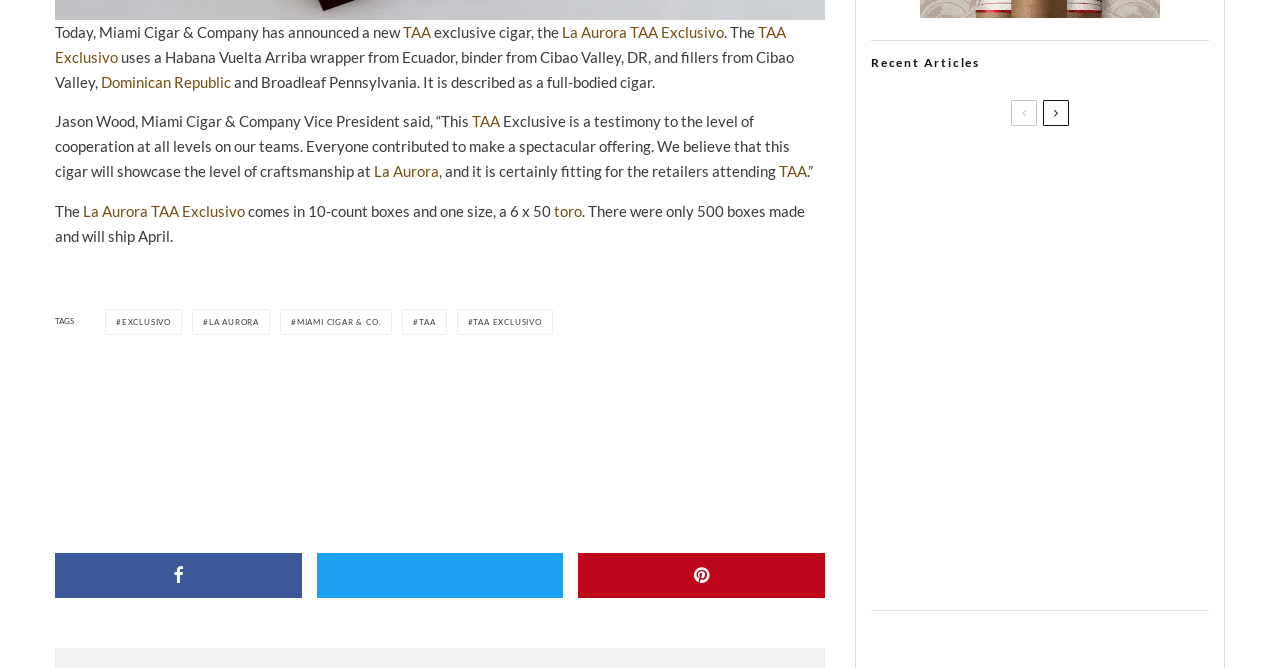Please specify the bounding box coordinates of the region to click in order to perform the following instruction: "View the 'J.C. Newman Brick House Bricktoberfest 2023 – Blind Cigar Review' article".

[0.68, 0.65, 0.731, 0.747]